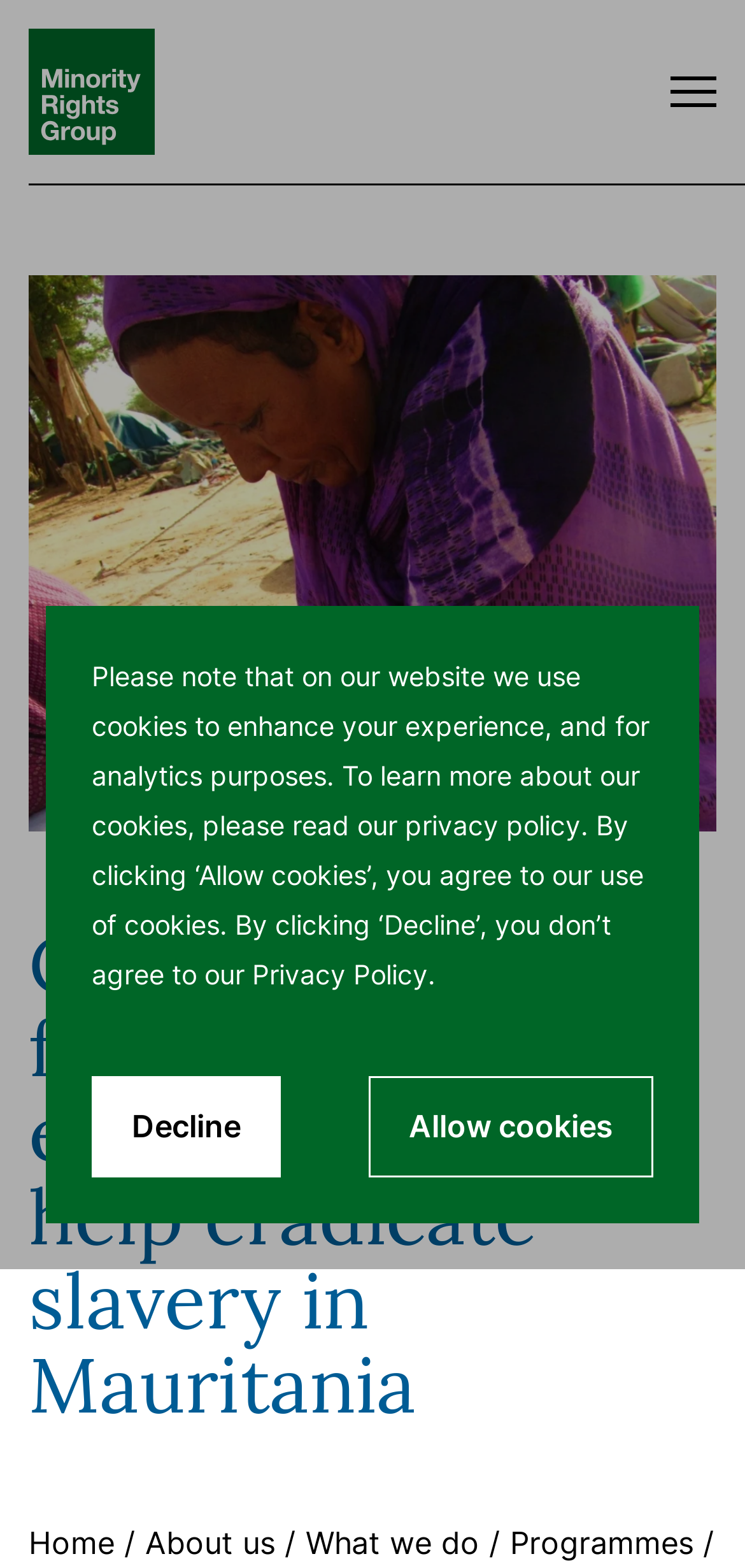What is the ethnicity of the woman in the image?
Please answer the question with a detailed response using the information from the screenshot.

I found the answer by looking at the image description 'A Haratine woman in Mauritania', which suggests that the woman in the image is of Haratine ethnicity.